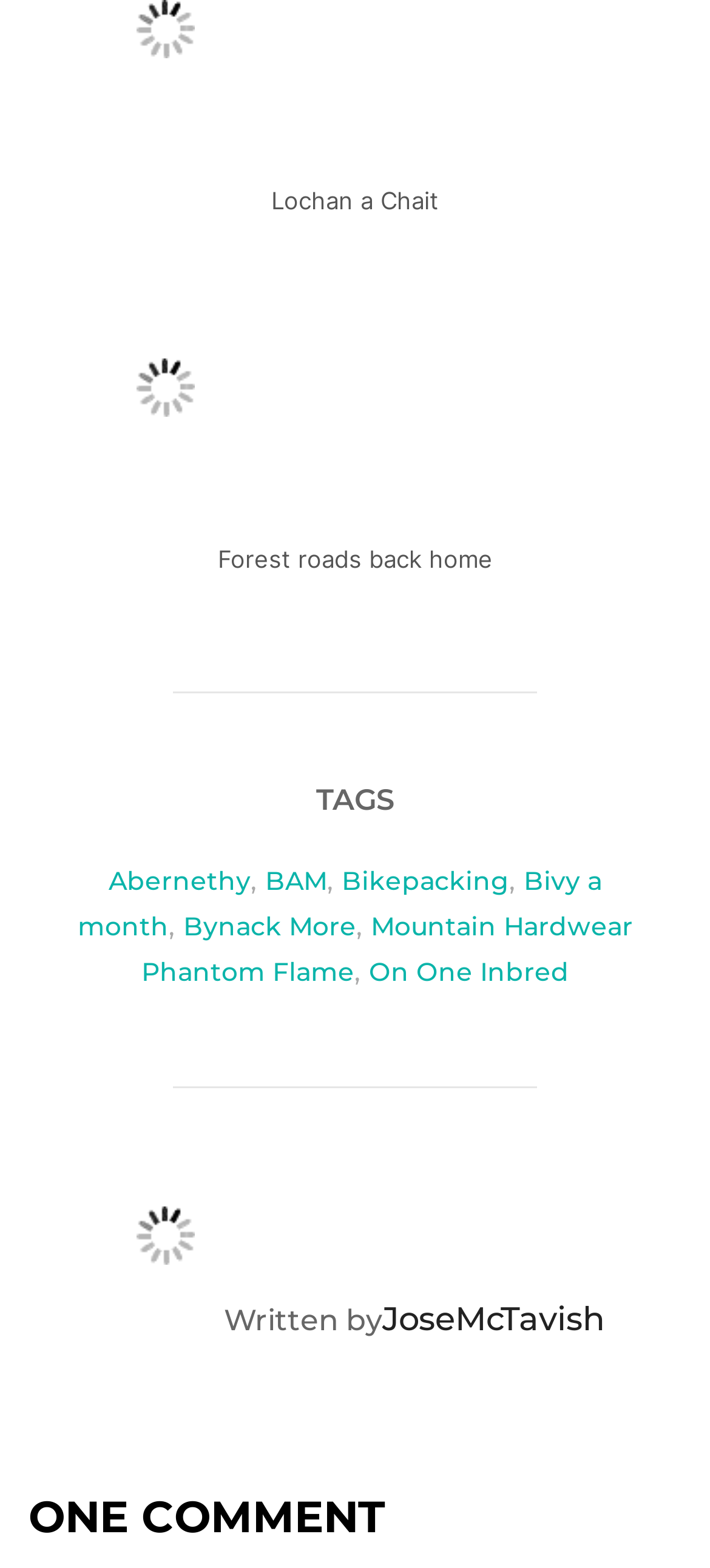Respond to the following query with just one word or a short phrase: 
Who wrote the post?

JoseMcTavish